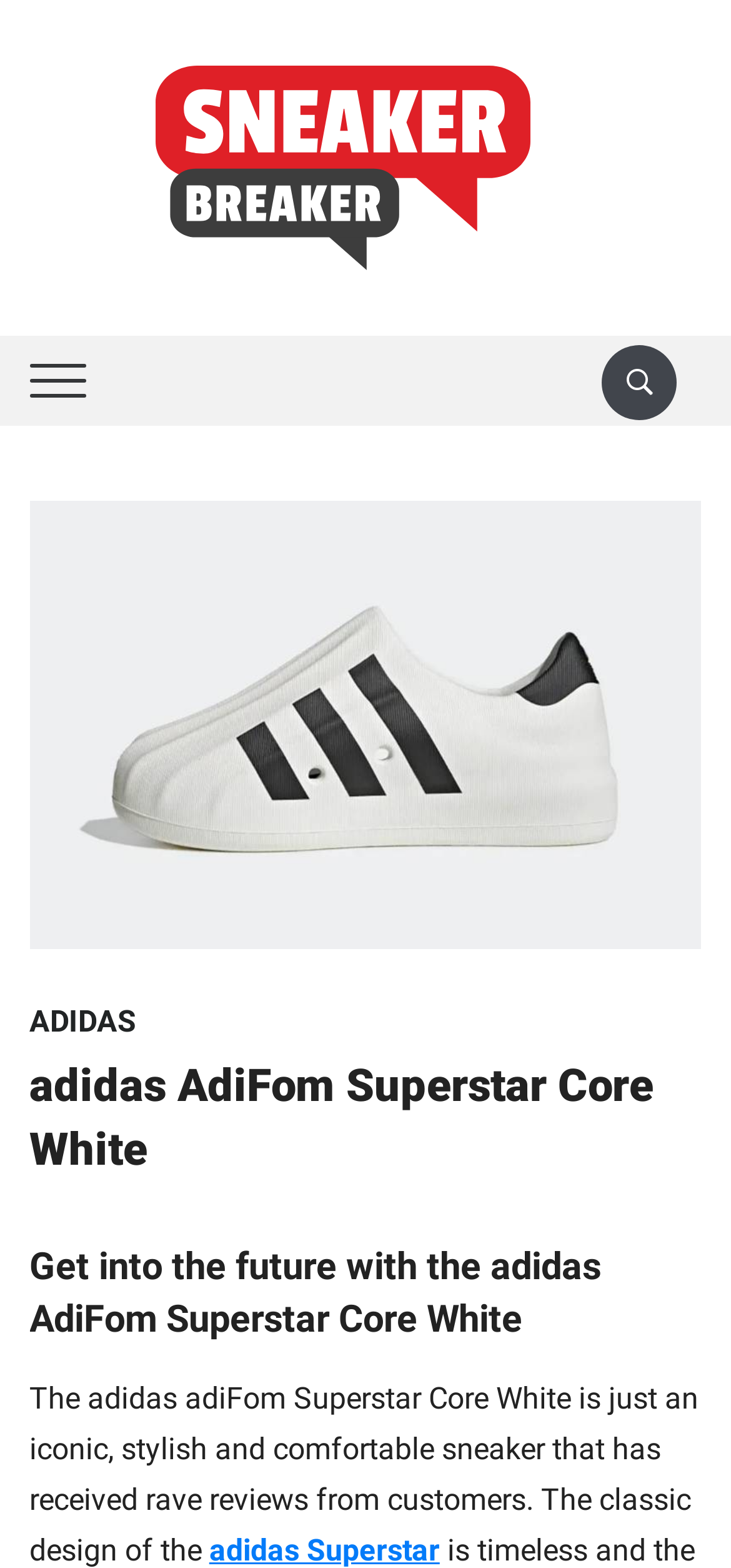Is there a search function on the webpage?
Please provide a single word or phrase based on the screenshot.

Yes